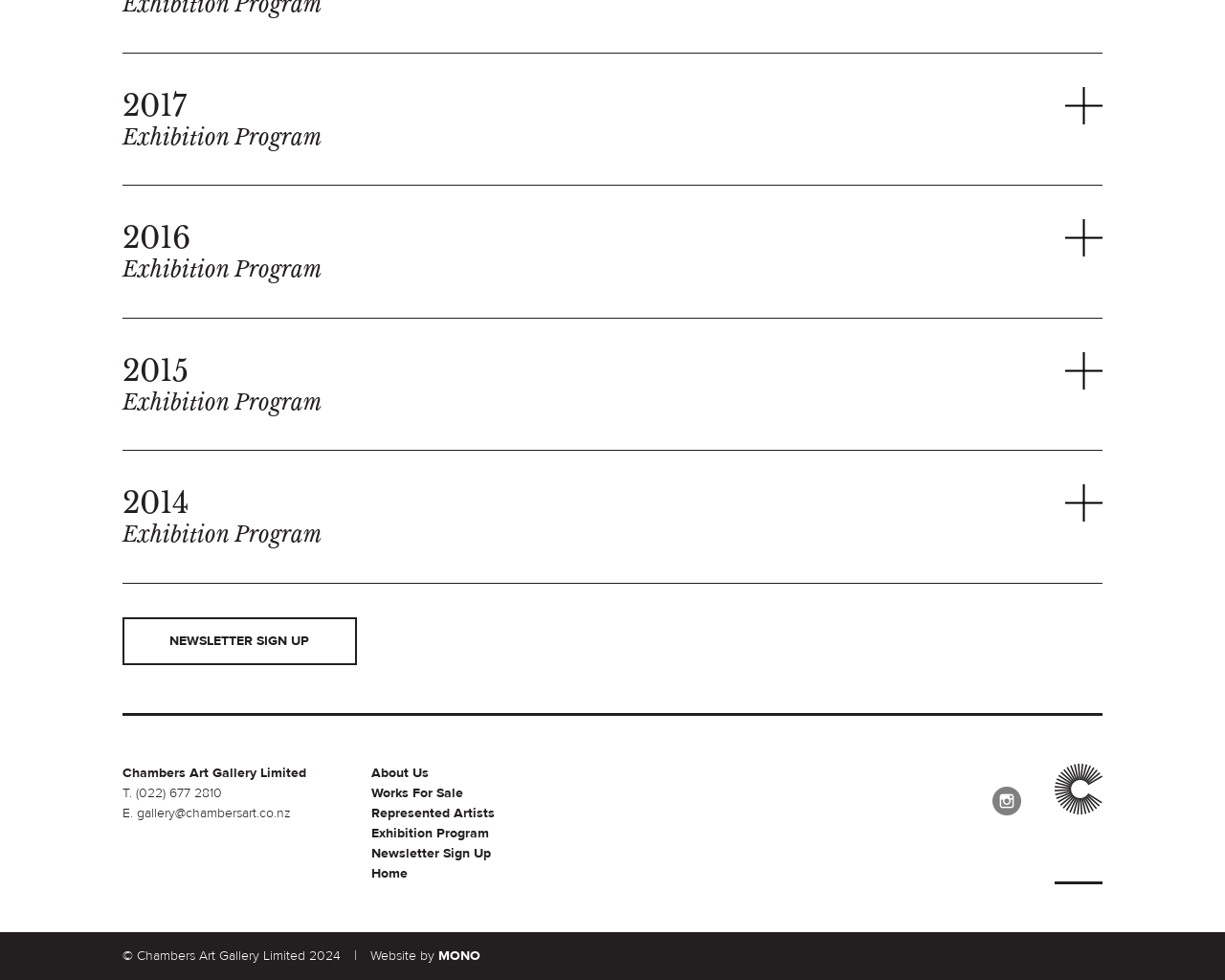Locate the bounding box coordinates of the element that should be clicked to execute the following instruction: "Go to Home page".

[0.303, 0.883, 0.333, 0.9]